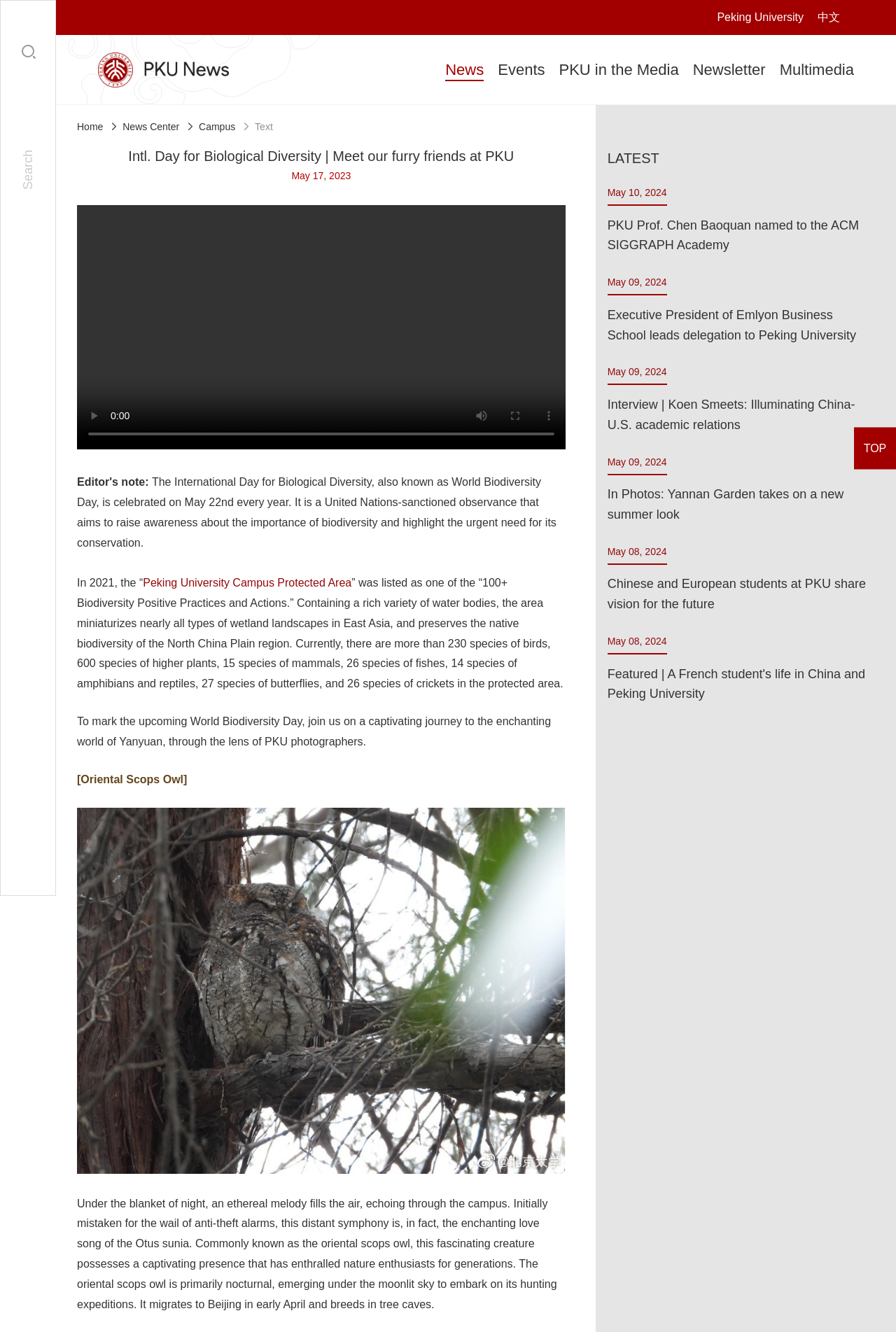Please determine the bounding box coordinates of the area that needs to be clicked to complete this task: 'Read news'. The coordinates must be four float numbers between 0 and 1, formatted as [left, top, right, bottom].

[0.497, 0.046, 0.54, 0.059]